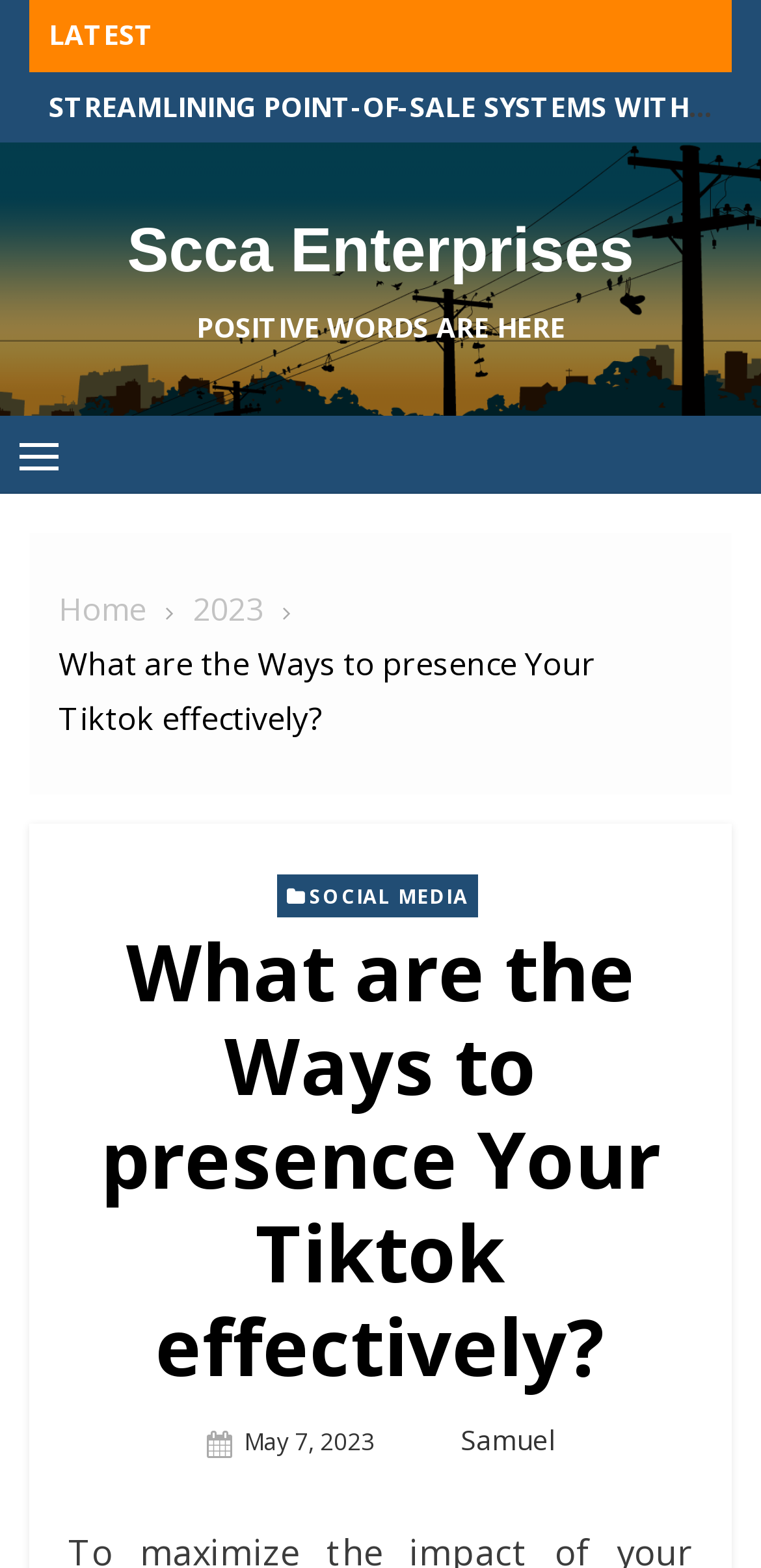What is the category of the article?
Based on the image, respond with a single word or phrase.

SOCIAL MEDIA